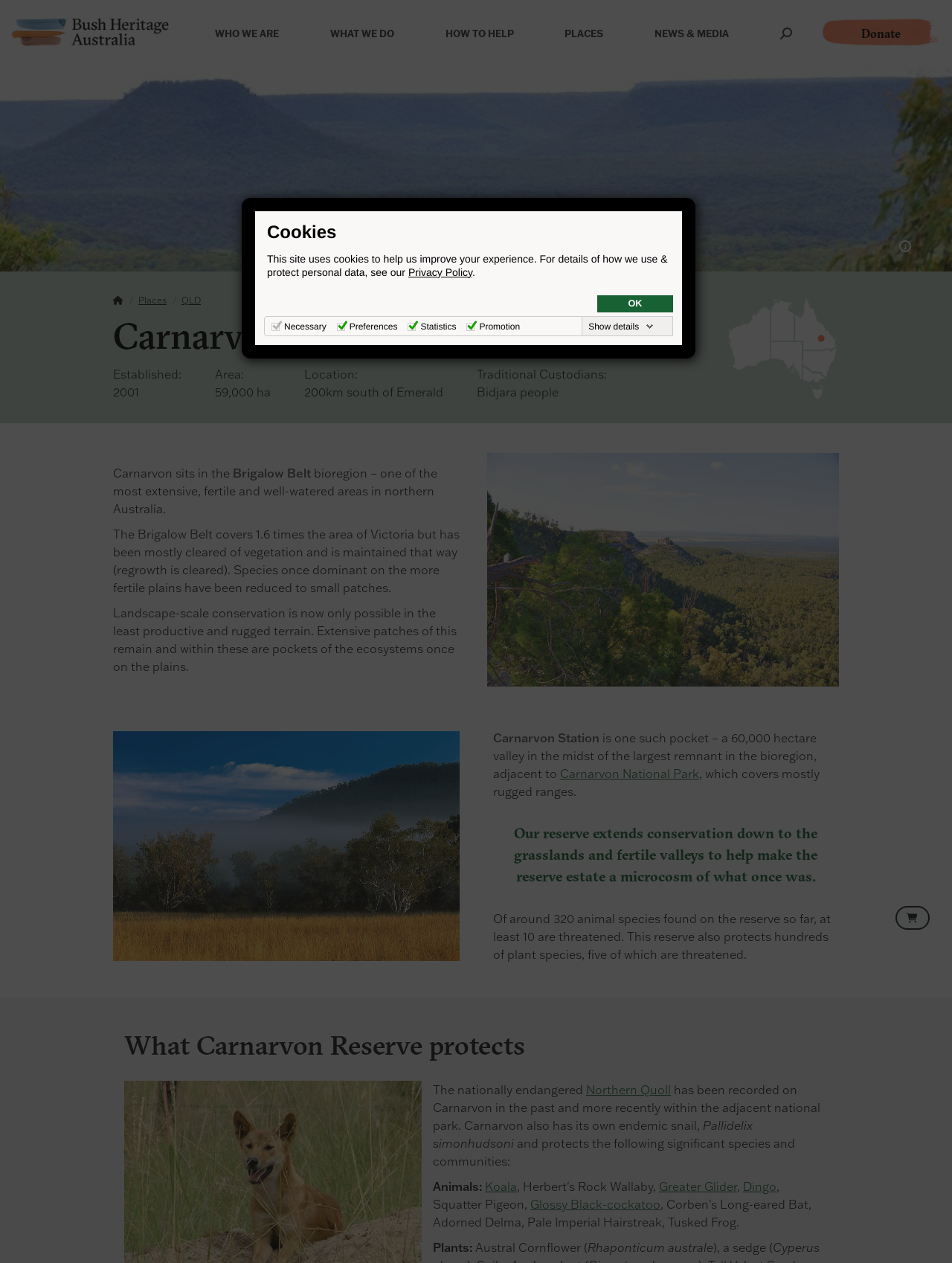Can you pinpoint the bounding box coordinates for the clickable element required for this instruction: "Go to 'WHO WE ARE' page"? The coordinates should be four float numbers between 0 and 1, i.e., [left, top, right, bottom].

[0.216, 0.0, 0.302, 0.053]